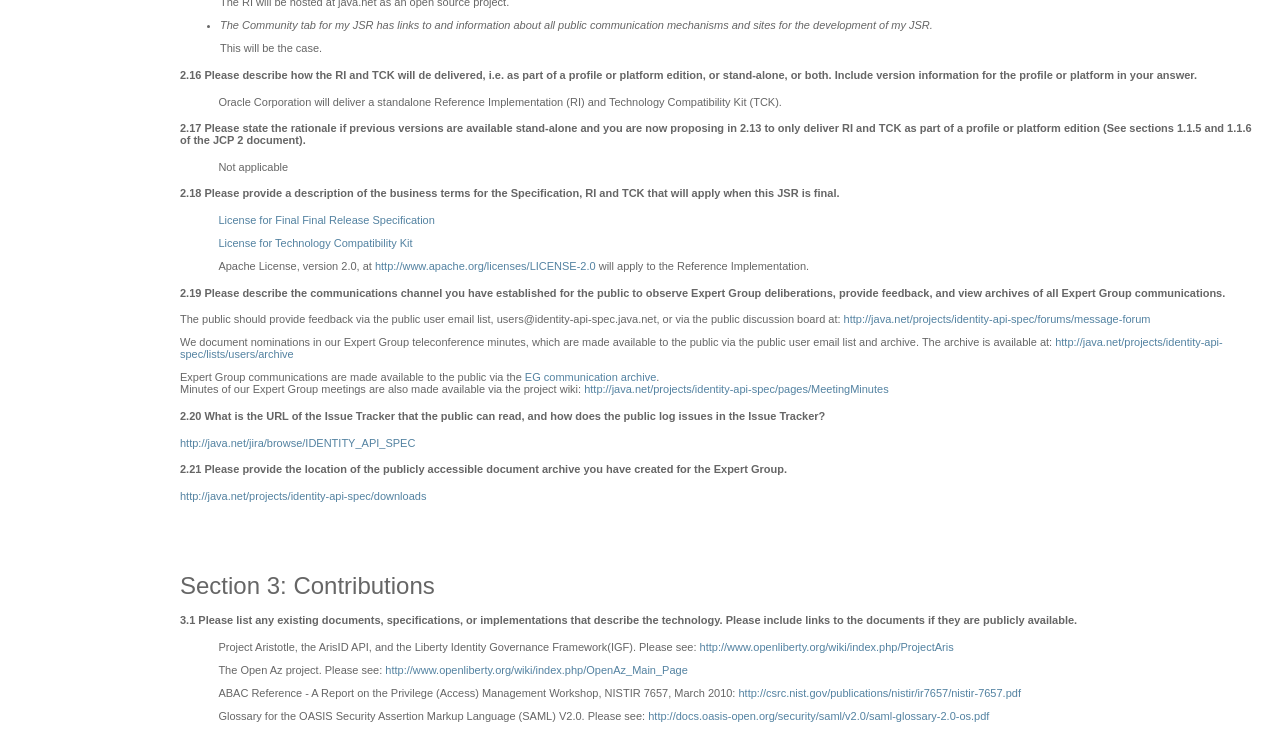How will the RI and TCK be delivered?
Based on the image, answer the question with as much detail as possible.

According to the text 'Oracle Corporation will deliver a standalone Reference Implementation (RI) and Technology Compatibility Kit (TCK).', it is clear that the RI and TCK will be delivered as standalone products.